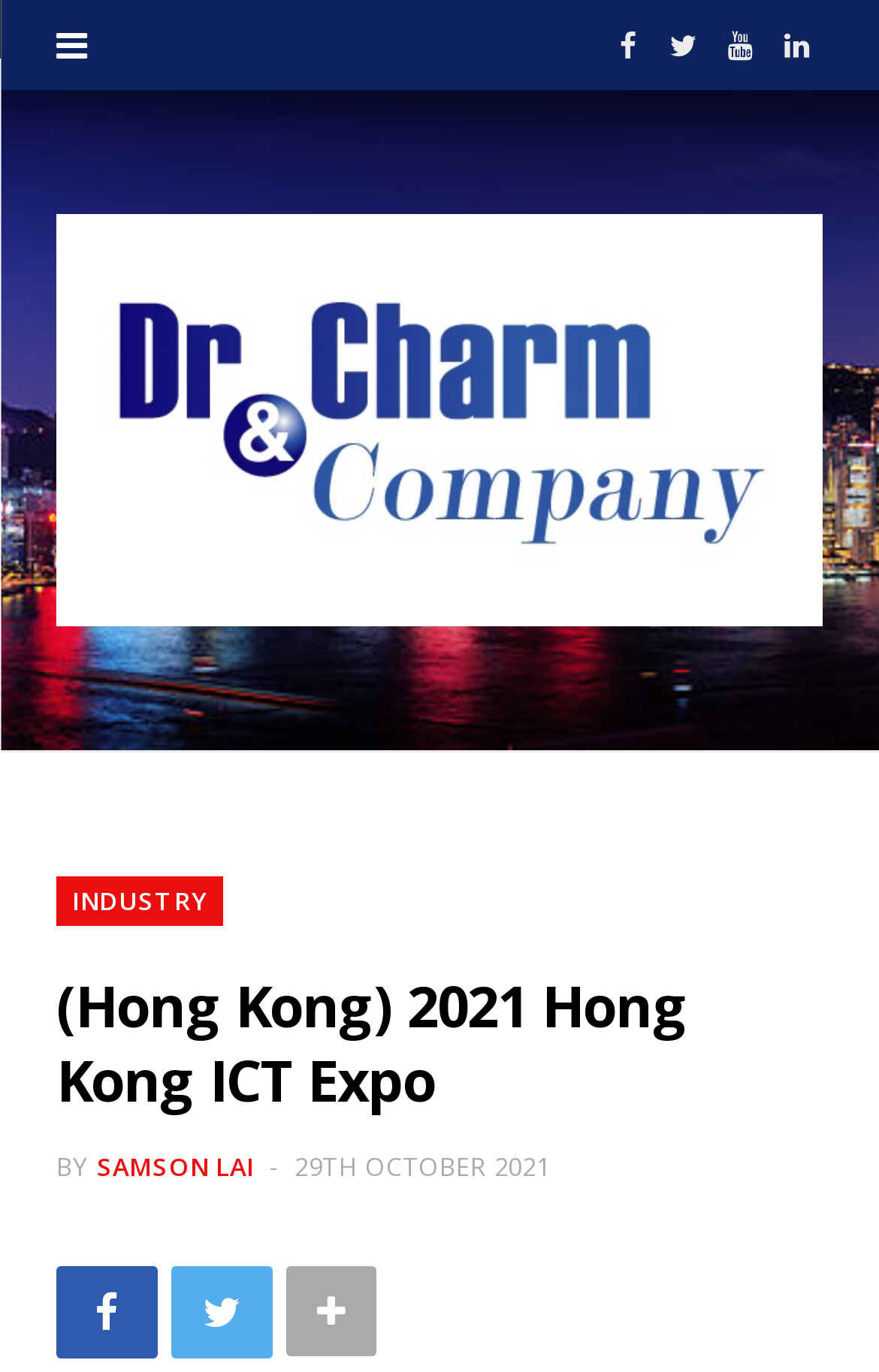Please specify the bounding box coordinates of the area that should be clicked to accomplish the following instruction: "Go to INDUSTRY page". The coordinates should consist of four float numbers between 0 and 1, i.e., [left, top, right, bottom].

[0.064, 0.639, 0.255, 0.675]